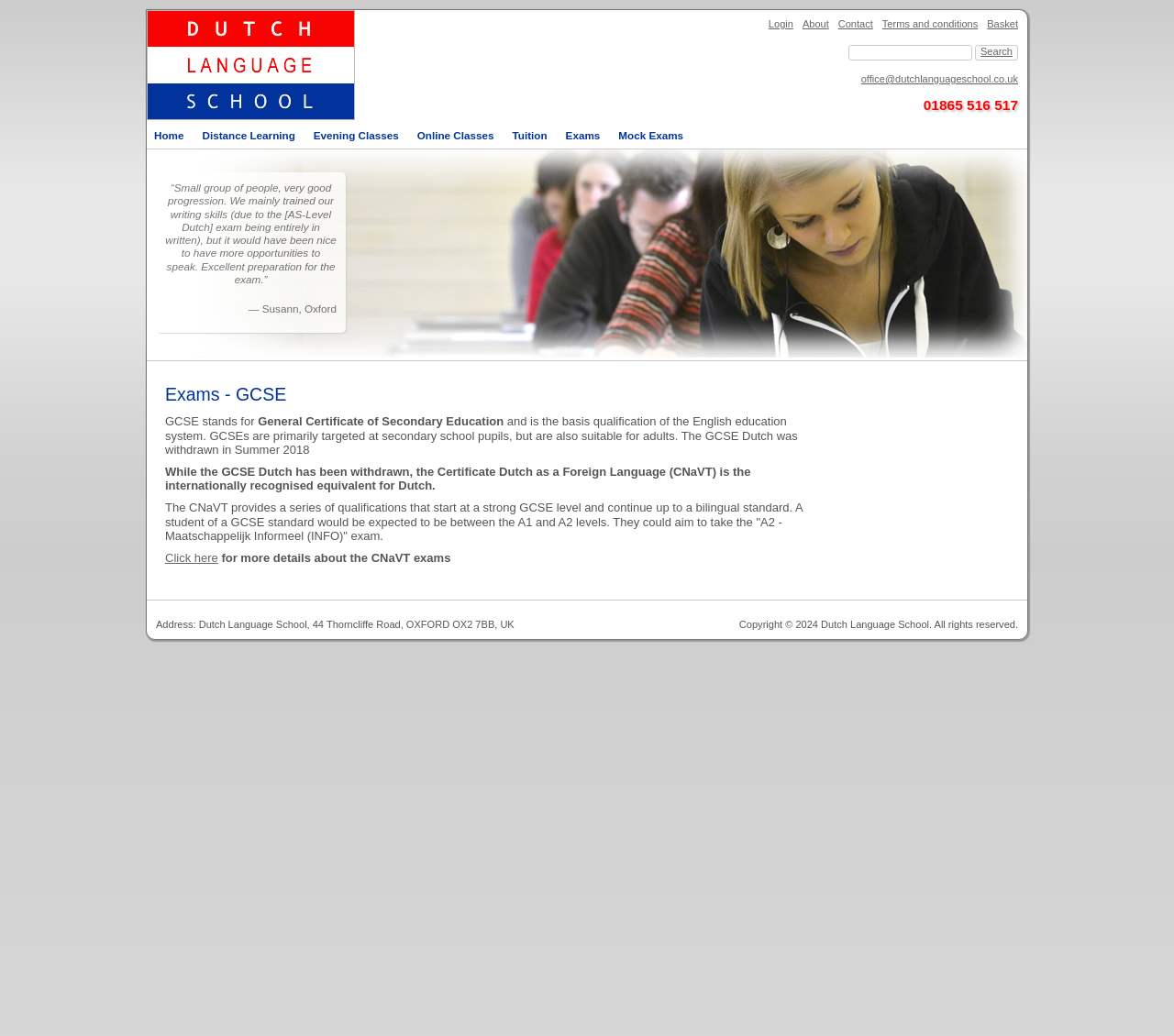Please provide the bounding box coordinates for the element that needs to be clicked to perform the instruction: "Click on the 'Login' link". The coordinates must consist of four float numbers between 0 and 1, formatted as [left, top, right, bottom].

[0.647, 0.015, 0.676, 0.031]